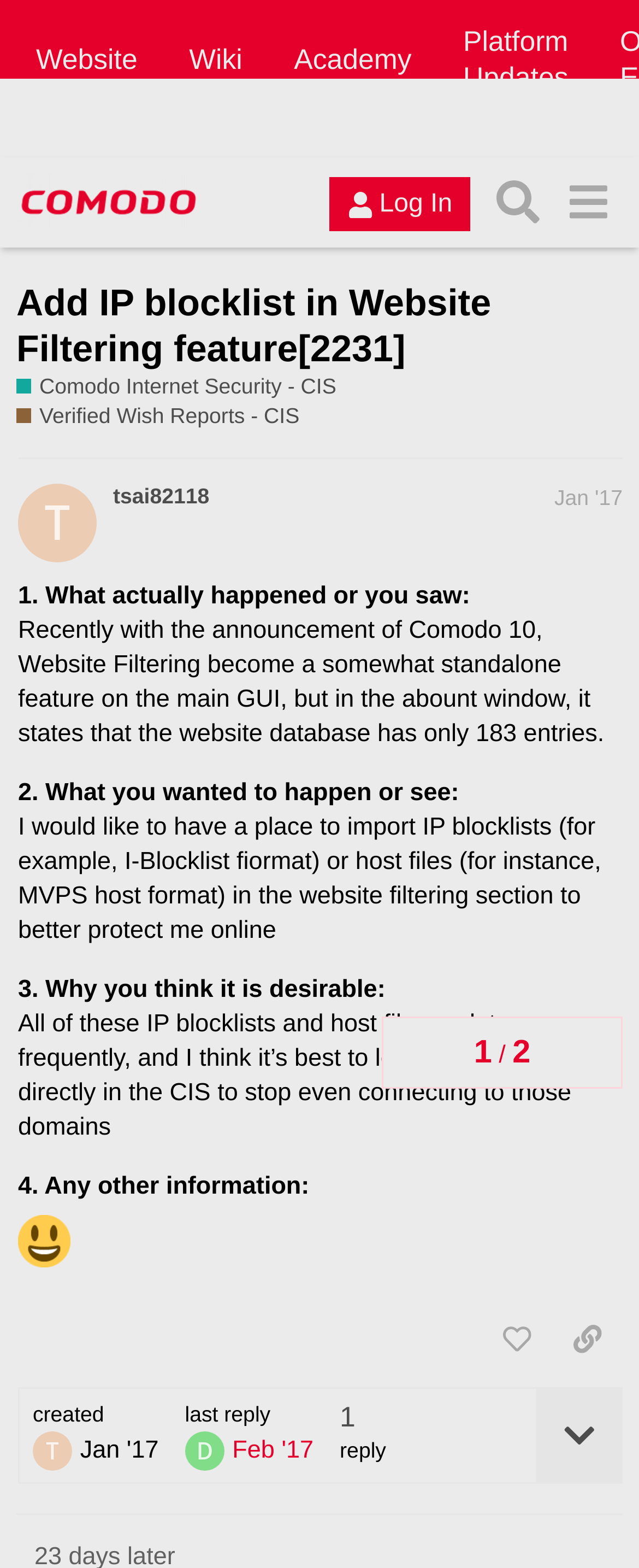Pinpoint the bounding box coordinates of the element you need to click to execute the following instruction: "View topic details". The bounding box should be represented by four float numbers between 0 and 1, in the format [left, top, right, bottom].

[0.838, 0.886, 0.972, 0.945]